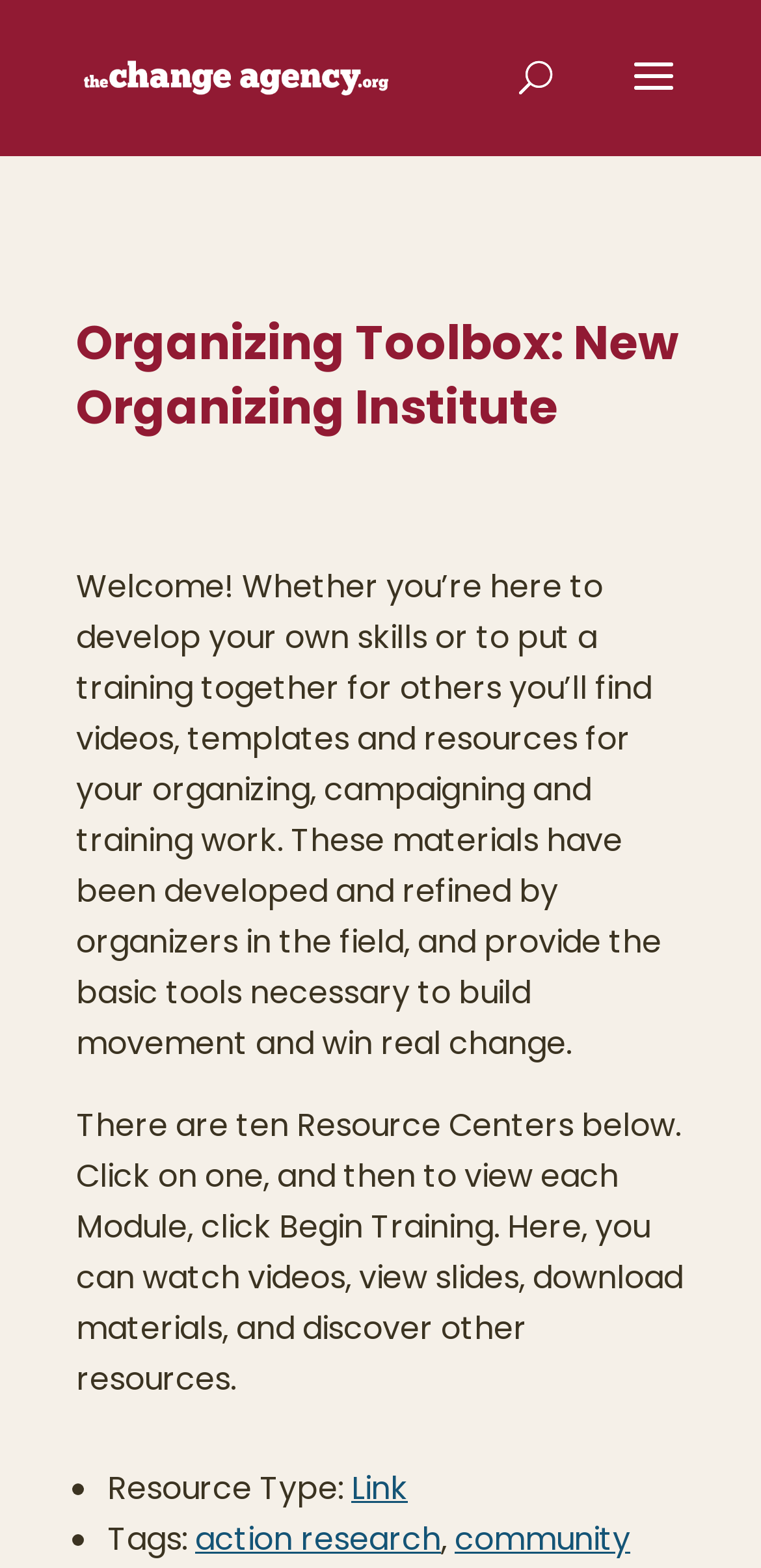Identify the bounding box coordinates for the UI element described by the following text: "Link". Provide the coordinates as four float numbers between 0 and 1, in the format [left, top, right, bottom].

[0.462, 0.935, 0.536, 0.963]